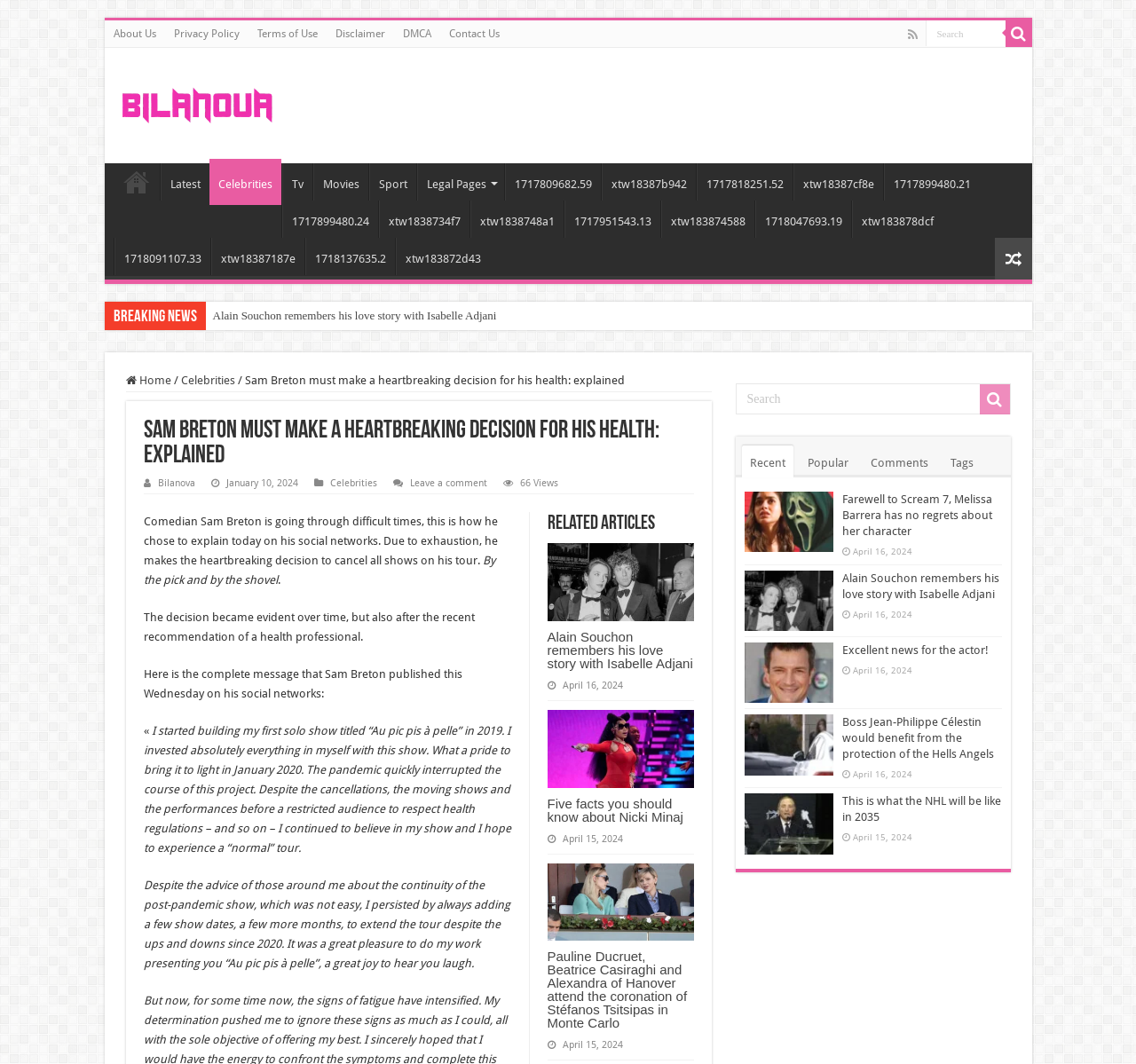Create a detailed narrative describing the layout and content of the webpage.

This webpage appears to be a news article or blog post about comedian Sam Breton, who has made a heartbreaking decision to cancel his tour due to exhaustion. The page has a header section with links to various pages, including "About Us", "Privacy Policy", and "Contact Us". There is also a search bar and a button with a magnifying glass icon.

Below the header, there is a section with a heading "Bilanova" and a link to the same name. This section also contains an image with the same name.

The main content of the page is divided into two columns. The left column has a heading "Sam Breton must make a heartbreaking decision for his health: explained" and a subheading "January 10, 2024". There is also a link to "Celebrities" and a static text "66 Views".

The main article is in the left column, which describes Sam Breton's decision to cancel his tour due to exhaustion. The article includes quotes from Sam Breton's social media post, where he explains his decision and expresses his gratitude to his audience.

In the right column, there is a section with a heading "Related Articles" and three links to other articles, each with a brief summary and an image. The articles appear to be about celebrities and entertainment news.

At the bottom of the page, there are links to "Recent", "Popular", "Comments", and "Tags", which suggest that the page is part of a larger website with multiple articles and features.